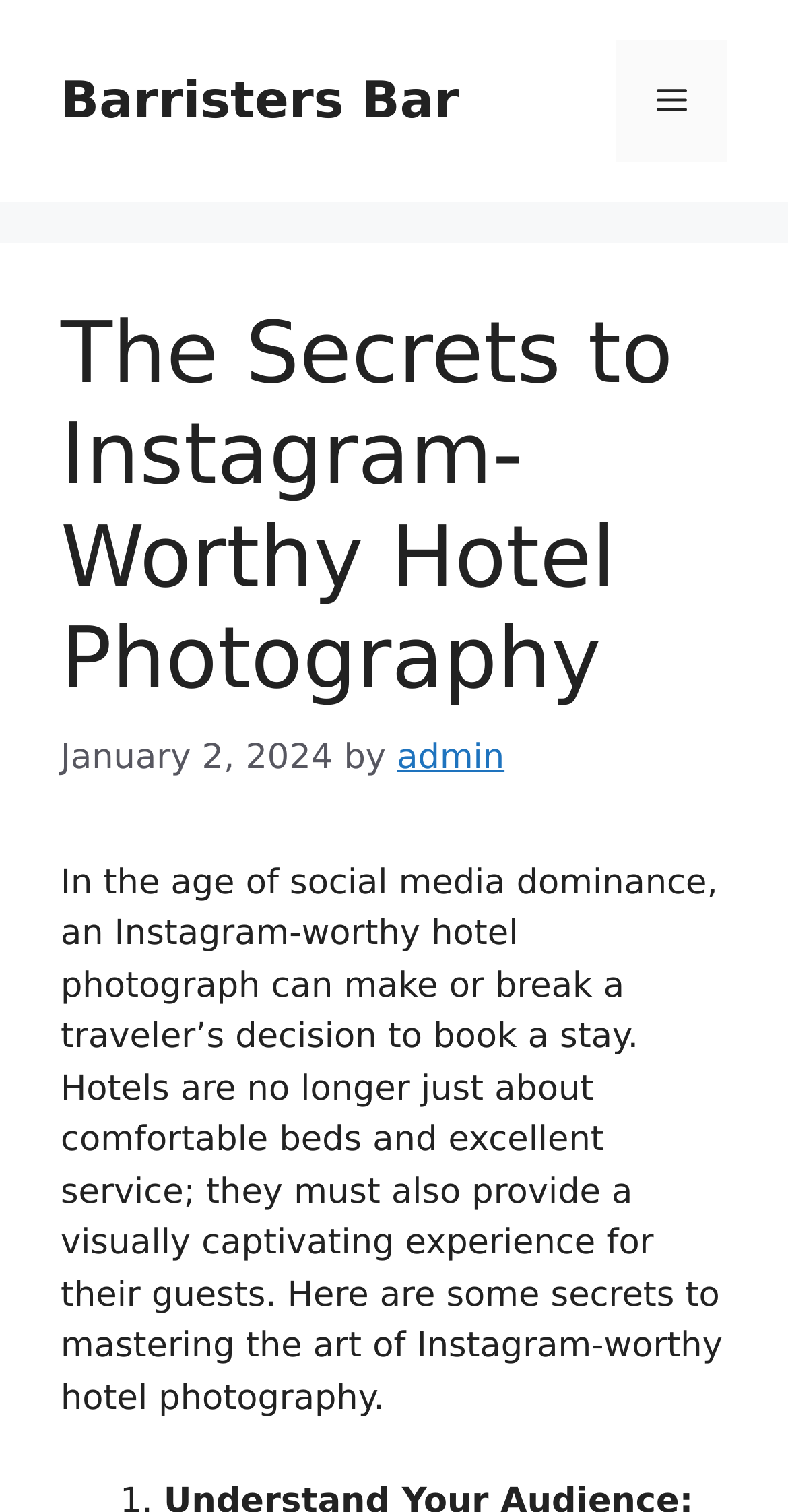What is the main heading displayed on the webpage? Please provide the text.

The Secrets to Instagram-Worthy Hotel Photography